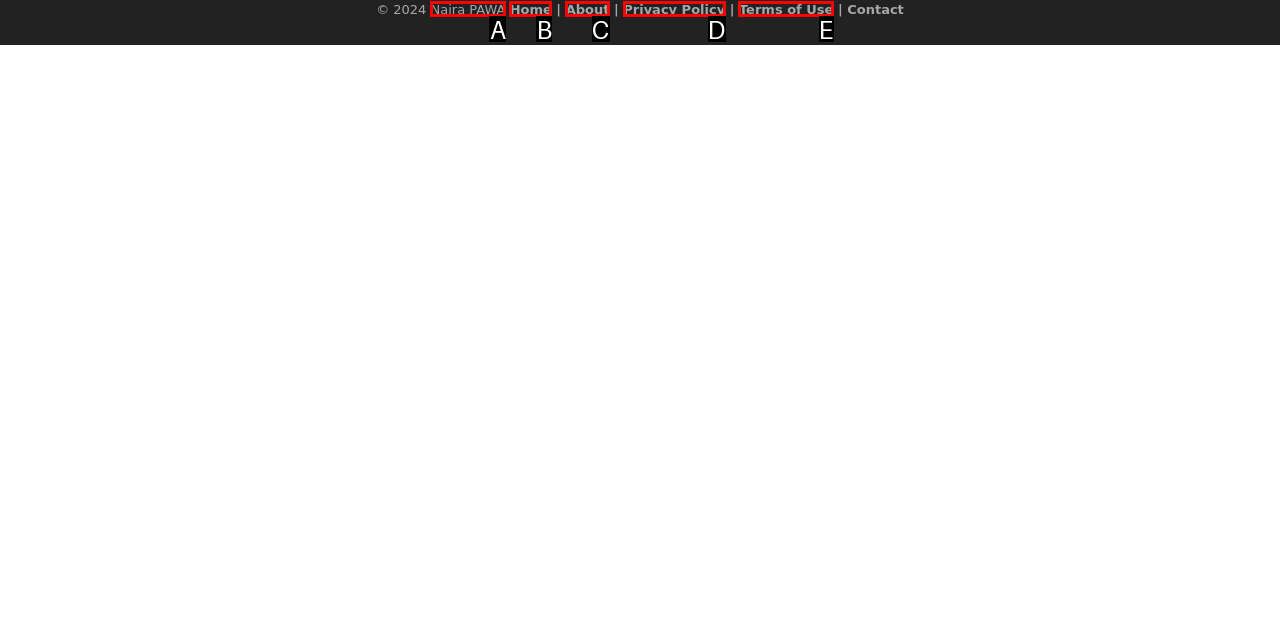From the given choices, indicate the option that best matches: About
State the letter of the chosen option directly.

C